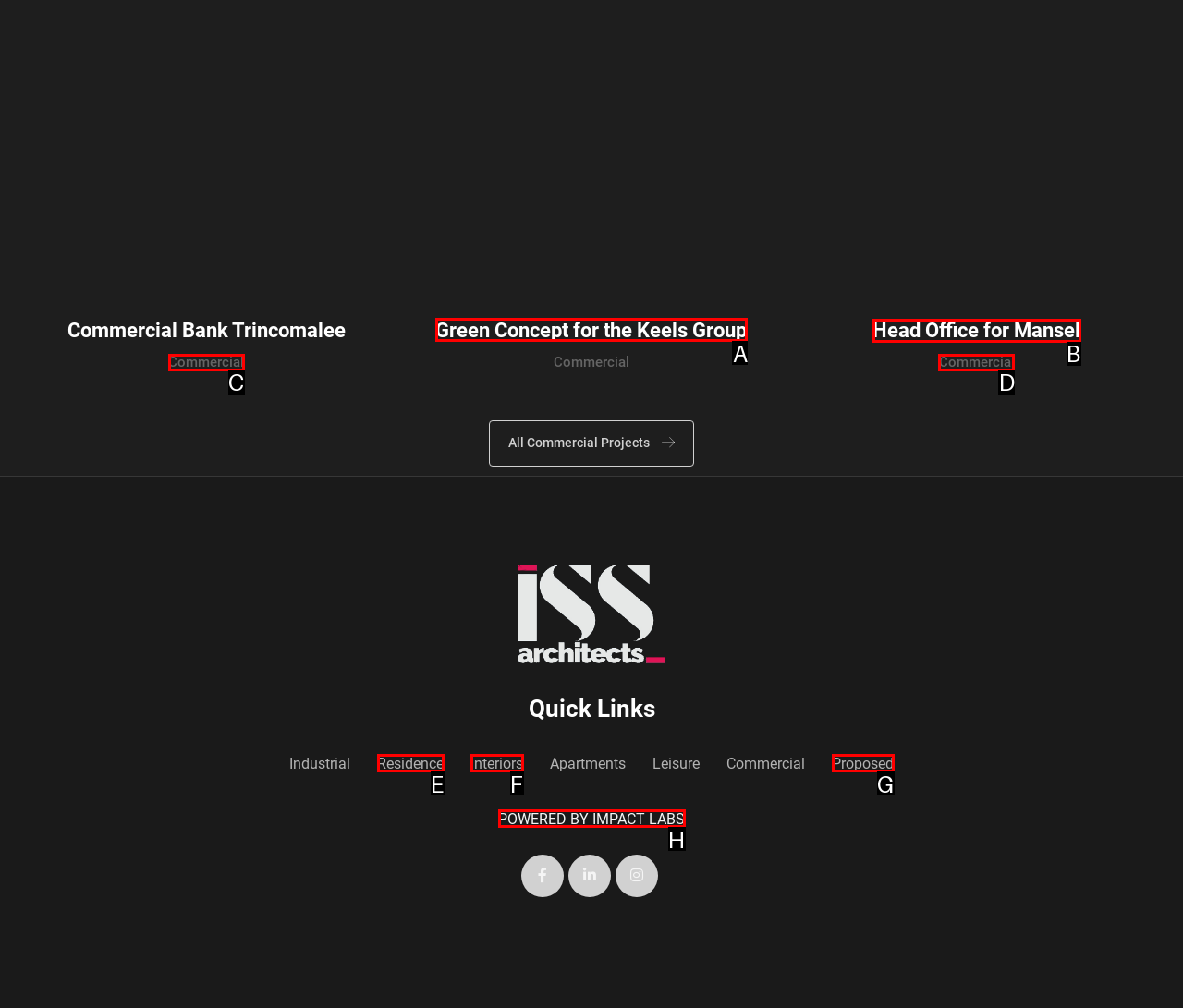Choose the HTML element that should be clicked to accomplish the task: View Green Concept for the Keels Group. Answer with the letter of the chosen option.

A